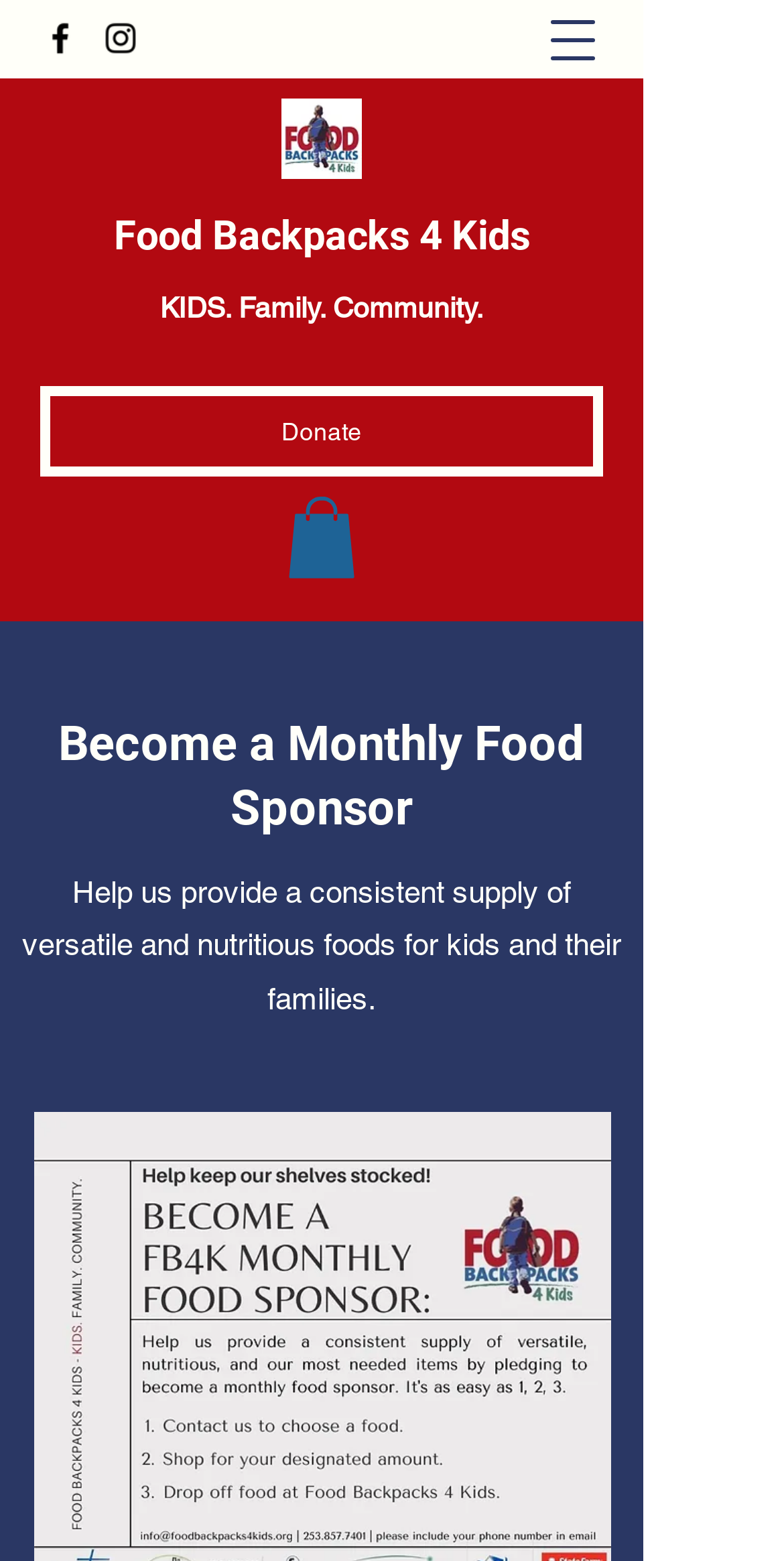Offer a thorough description of the webpage.

The webpage is about Food Backpacks 4 Kids, a organization that provides food to kids and their families. At the top left corner, there is a social bar with links to Facebook and Instagram, each accompanied by their respective icons. 

To the right of the social bar, there is a logo of Food Backpacks 4 Kids, an image with the text "FoodBackpack4Kids.jpg". Below the logo, there is a heading that reads "Food Backpacks 4 Kids" and a tagline "KIDS. Family. Community.".

On the top right corner, there is a button to open the navigation menu. Below the navigation button, there is a call-to-action link to "Donate". 

The main content of the page is focused on becoming a monthly food sponsor. The heading "Become a Monthly Food Sponsor" is prominently displayed, followed by a paragraph of text that explains the importance of providing a consistent supply of food to kids and their families. 

There is also an image on the right side of the page, but its content is not specified. Overall, the webpage is focused on encouraging users to become monthly food sponsors to support the organization's mission.